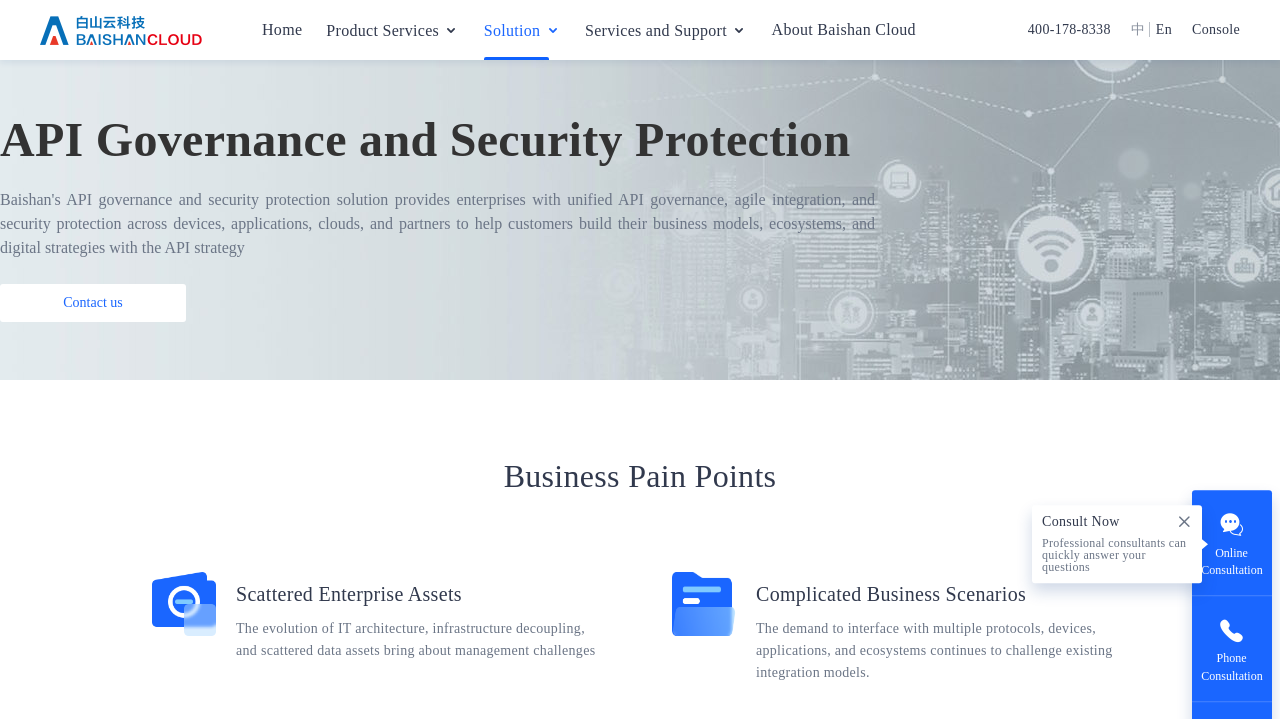Find the bounding box coordinates for the area that should be clicked to accomplish the instruction: "Click the Home link".

[0.205, 0.029, 0.236, 0.053]